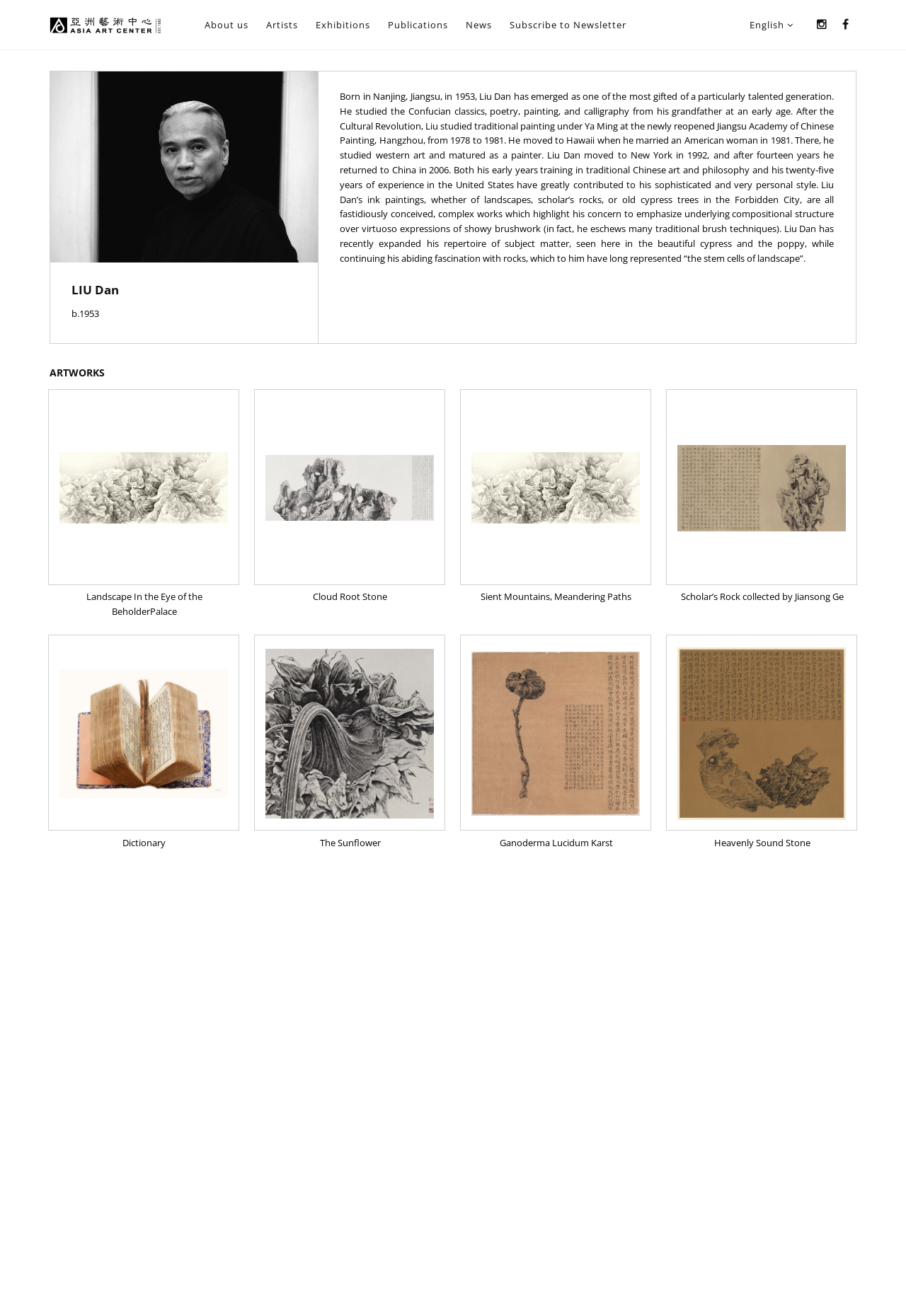Please determine the bounding box coordinates for the element that should be clicked to follow these instructions: "View recent posts".

None